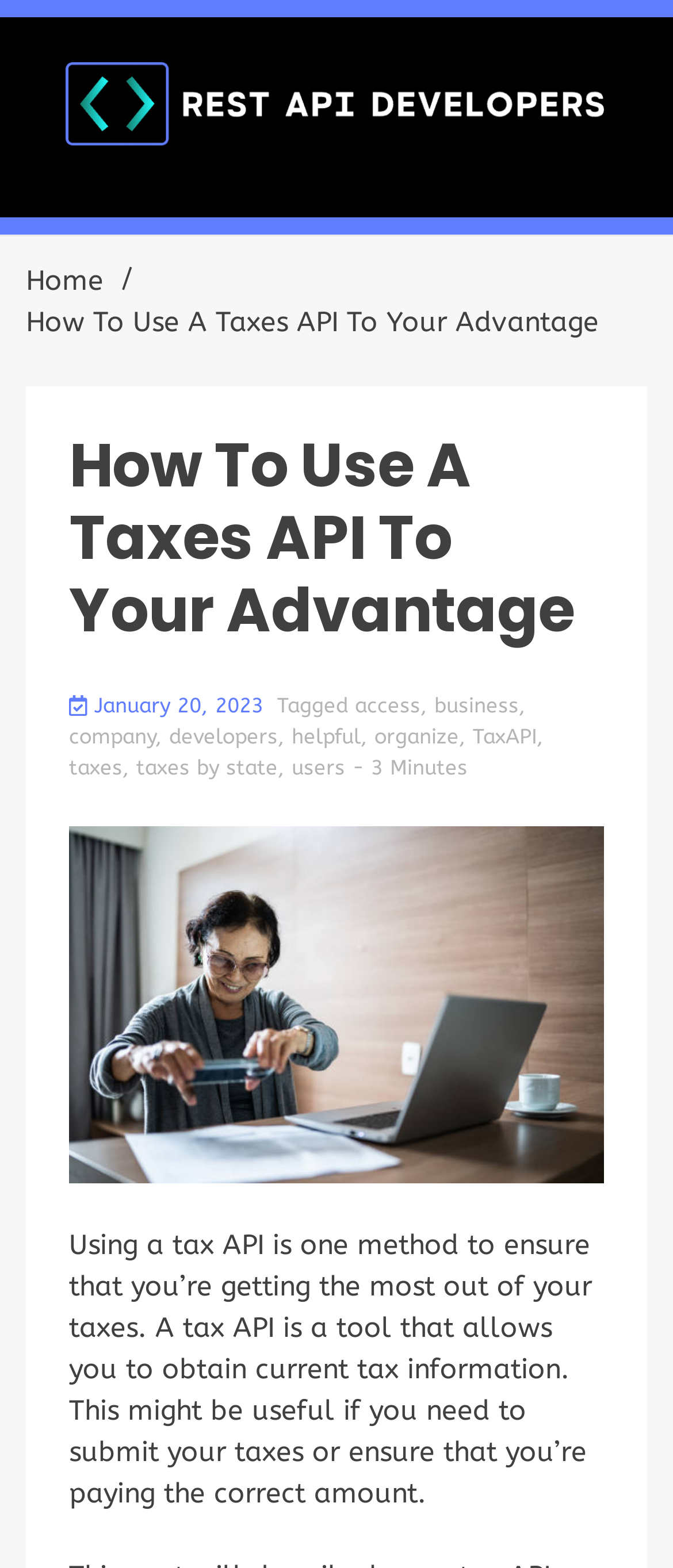Kindly respond to the following question with a single word or a brief phrase: 
How long does it take to read the article?

3 Minutes